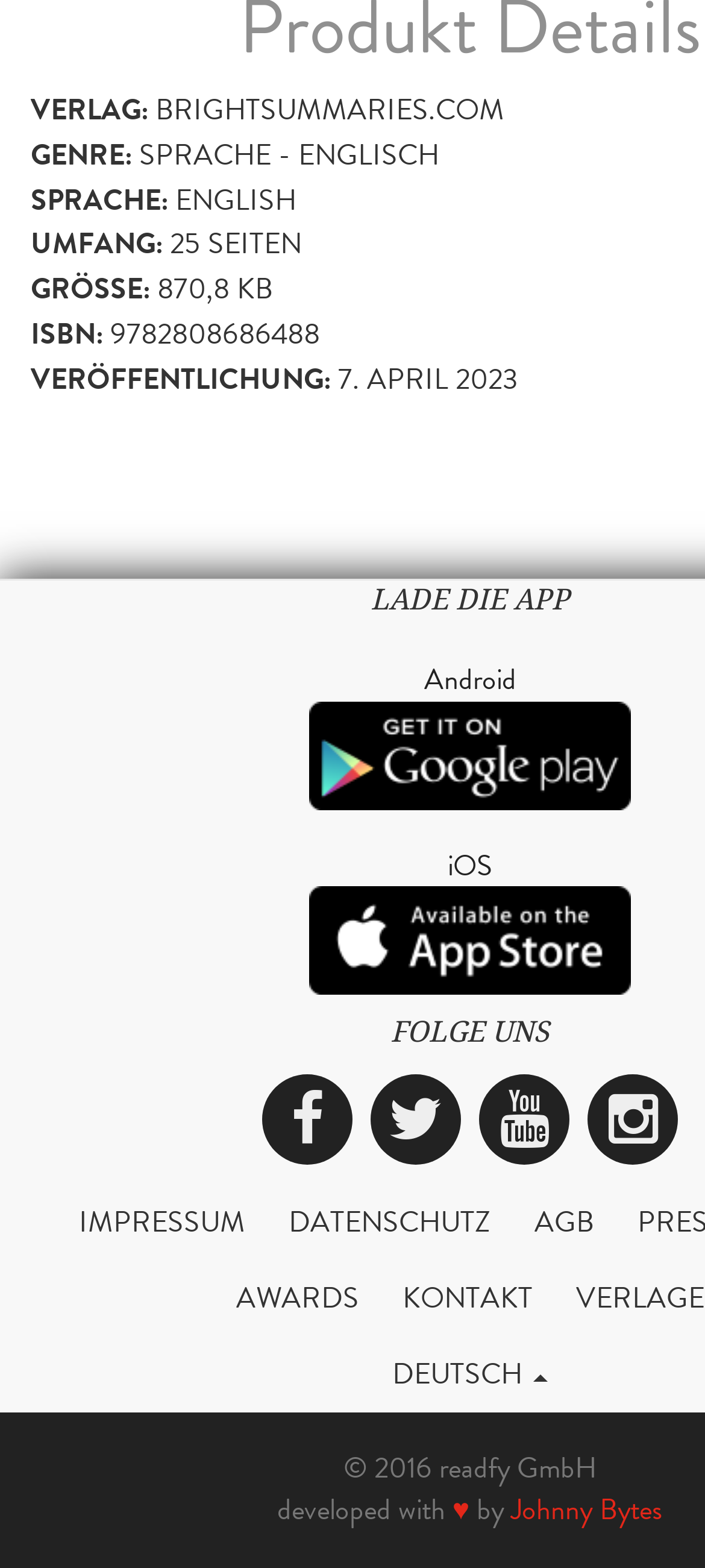Respond concisely with one word or phrase to the following query:
What is the publication date of the book?

7. April 2023